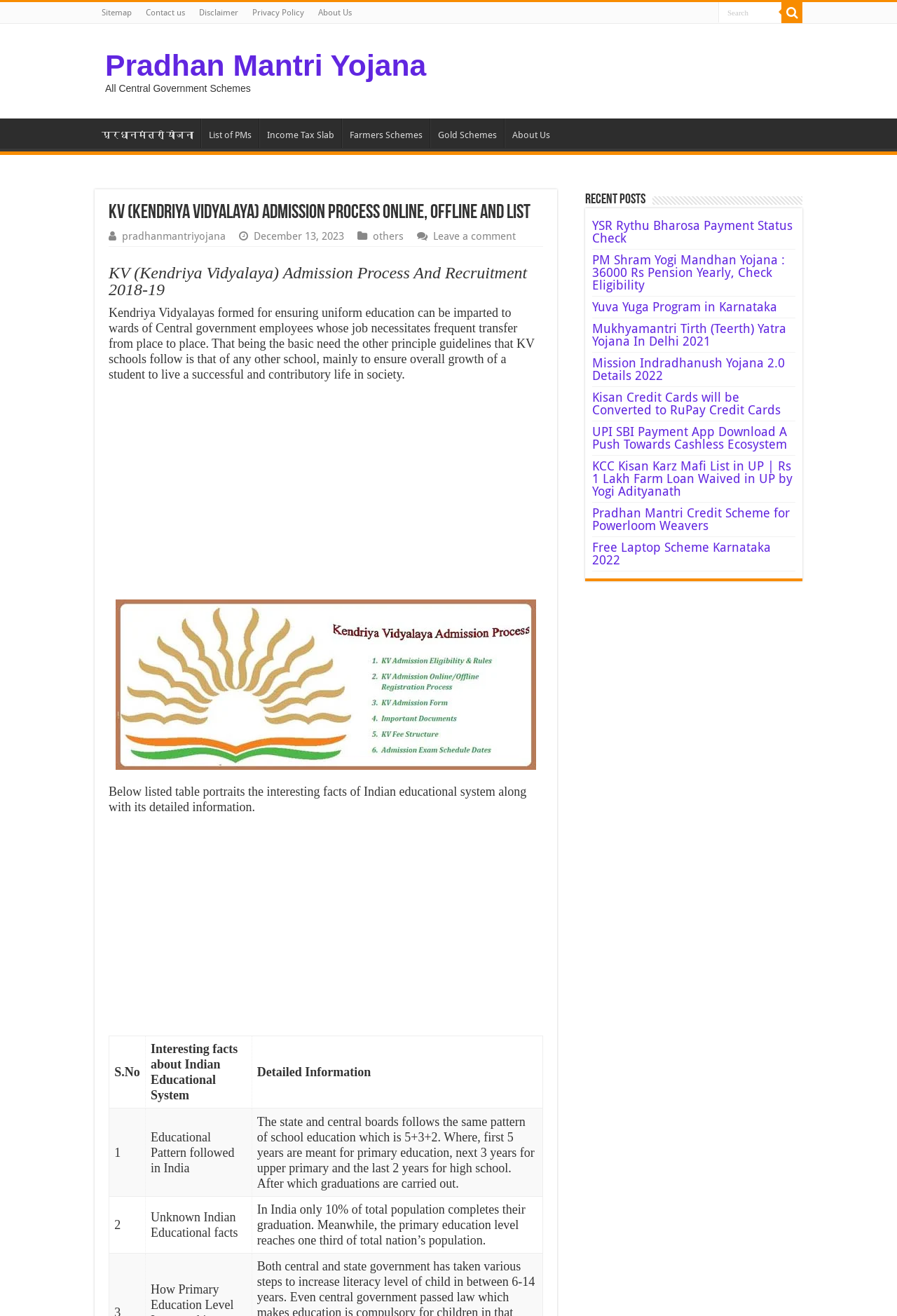Determine the bounding box coordinates for the area that needs to be clicked to fulfill this task: "View recent posts". The coordinates must be given as four float numbers between 0 and 1, i.e., [left, top, right, bottom].

[0.652, 0.147, 0.72, 0.157]